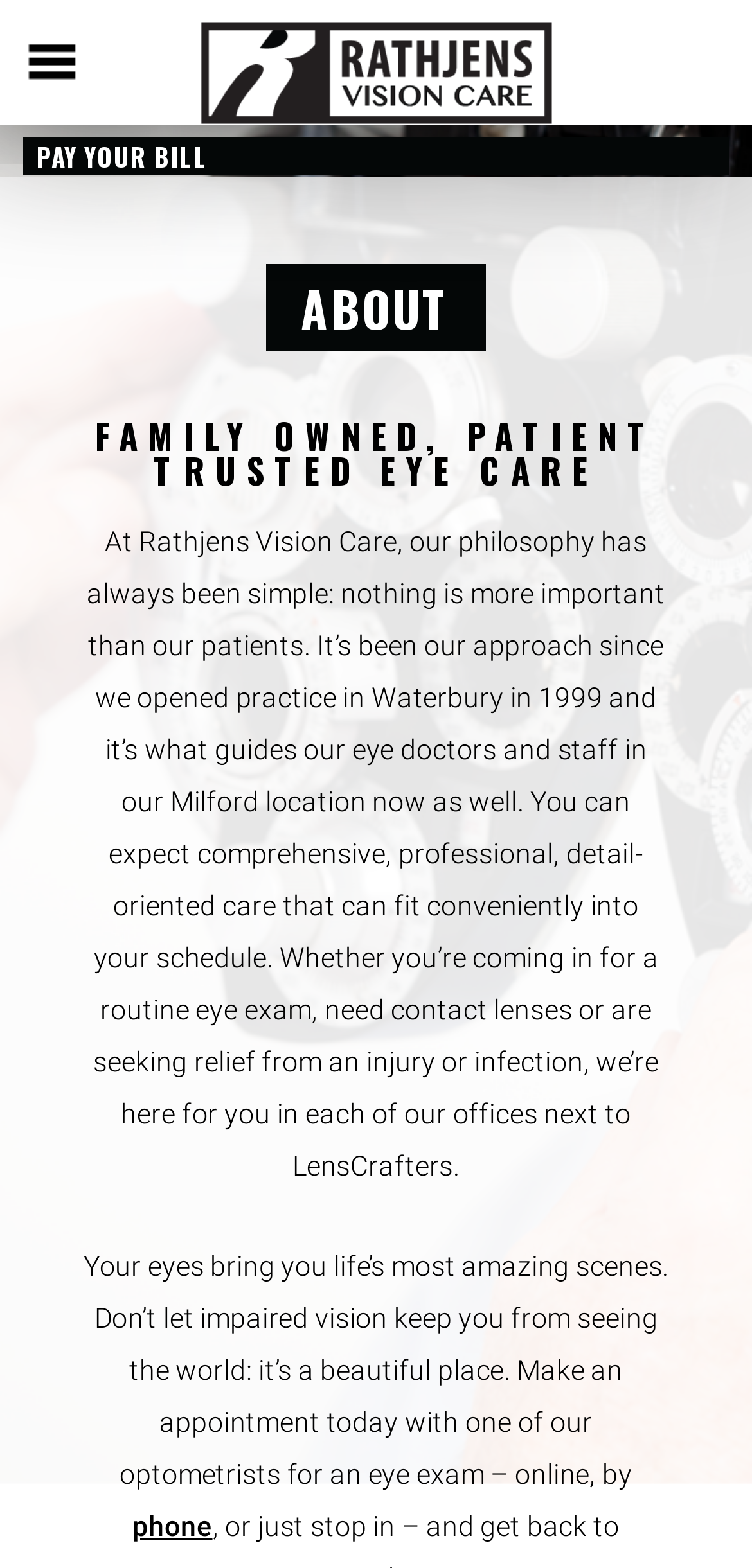Please provide a comprehensive answer to the question below using the information from the image: What can you do with the button on the top right?

The button on the top right has the text 'PAY YOUR BILL' and is located at coordinates [0.031, 0.088, 0.969, 0.112], indicating that it is a button for paying bills.